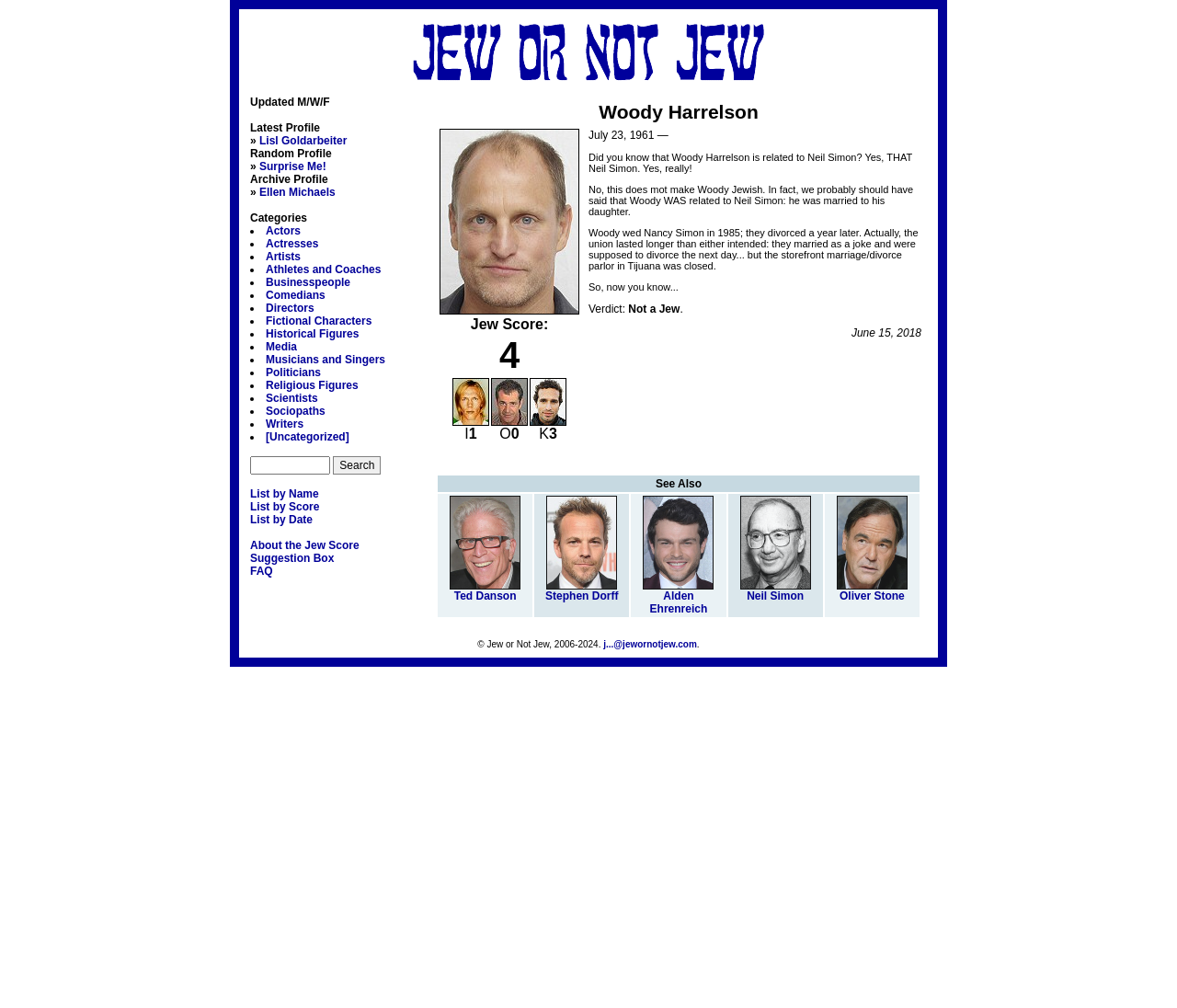Respond to the following query with just one word or a short phrase: 
What is the purpose of the website?

To determine if someone is Jewish